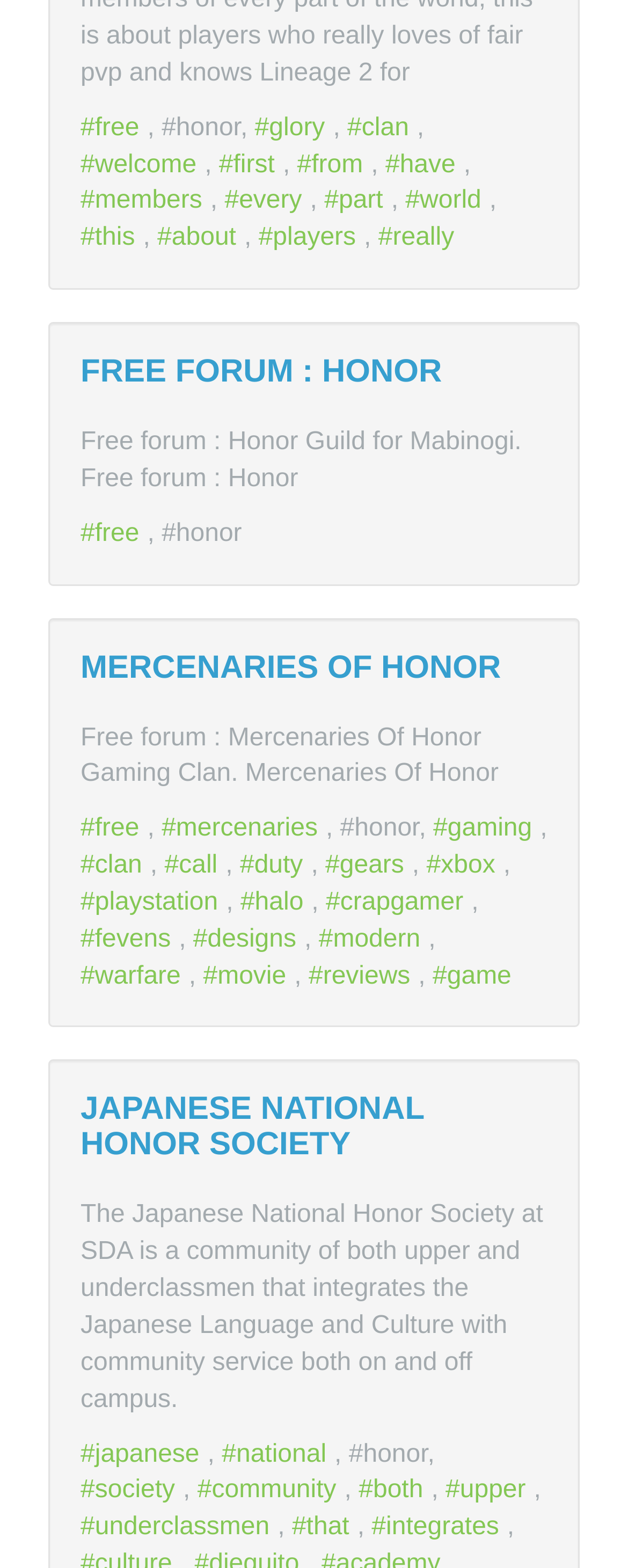Given the description: "Free forum : Honor", determine the bounding box coordinates of the UI element. The coordinates should be formatted as four float numbers between 0 and 1, [left, top, right, bottom].

[0.128, 0.226, 0.704, 0.248]